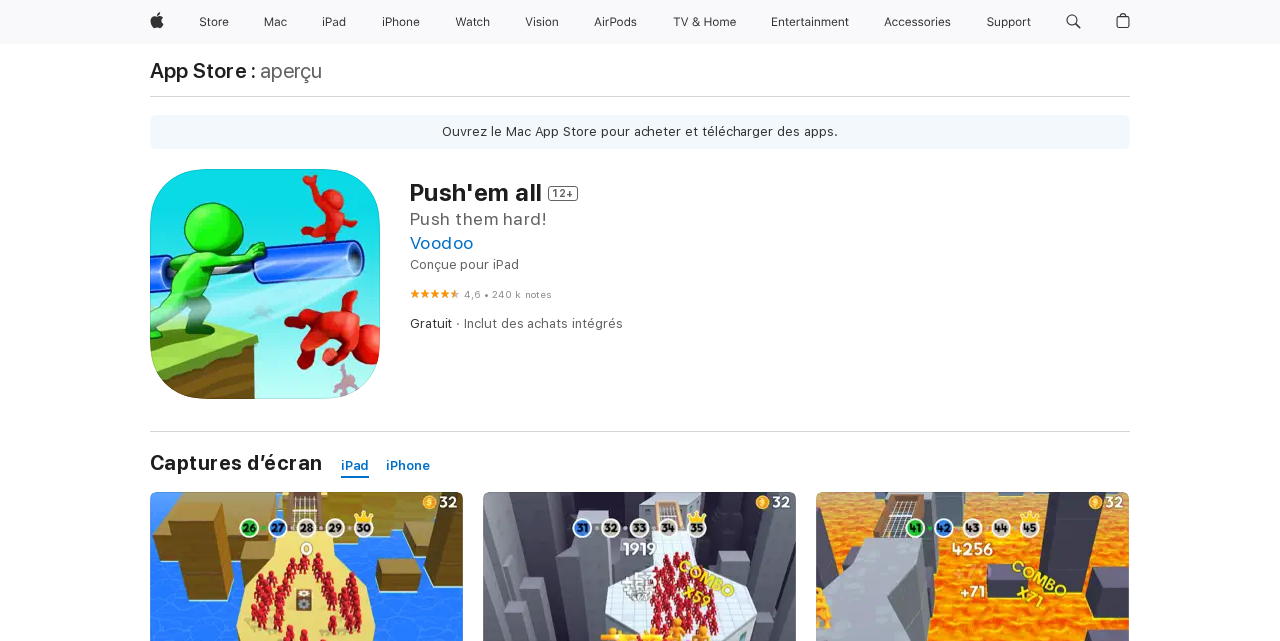Answer the question with a brief word or phrase:
What devices is the app compatible with?

iPad and iPhone